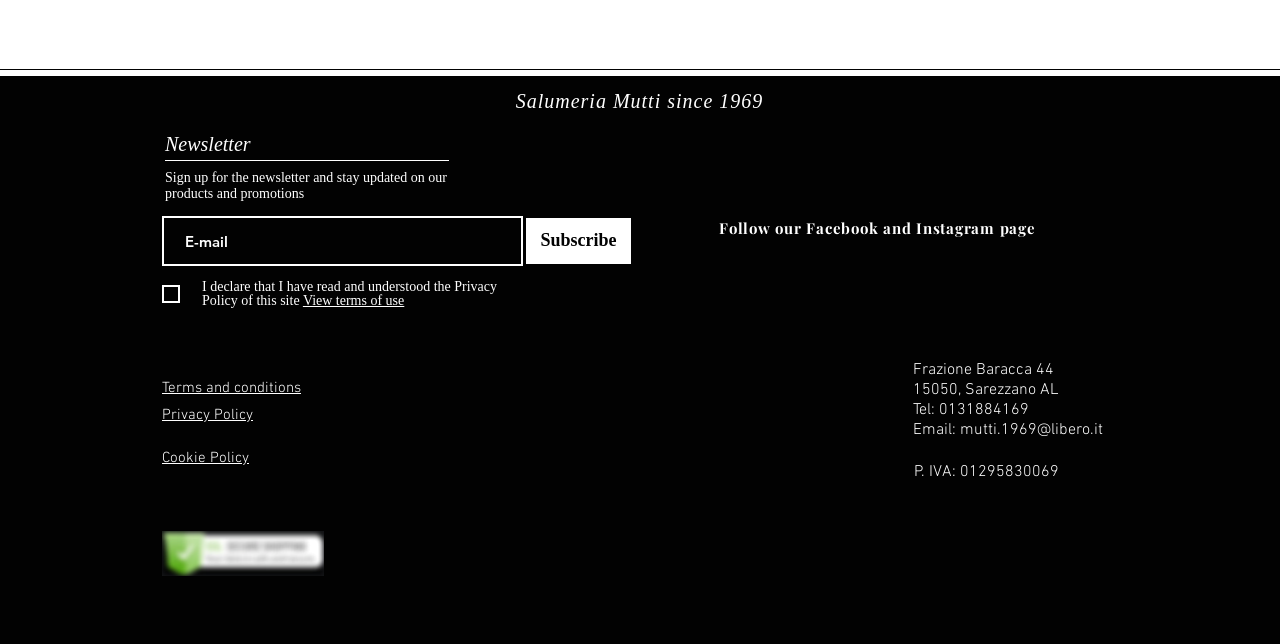What is the purpose of the newsletter?
Could you answer the question in a detailed manner, providing as much information as possible?

The purpose of the newsletter is inferred from the heading 'Sign up for the newsletter and stay updated on our products and promotions' which is located below the 'Newsletter' heading.